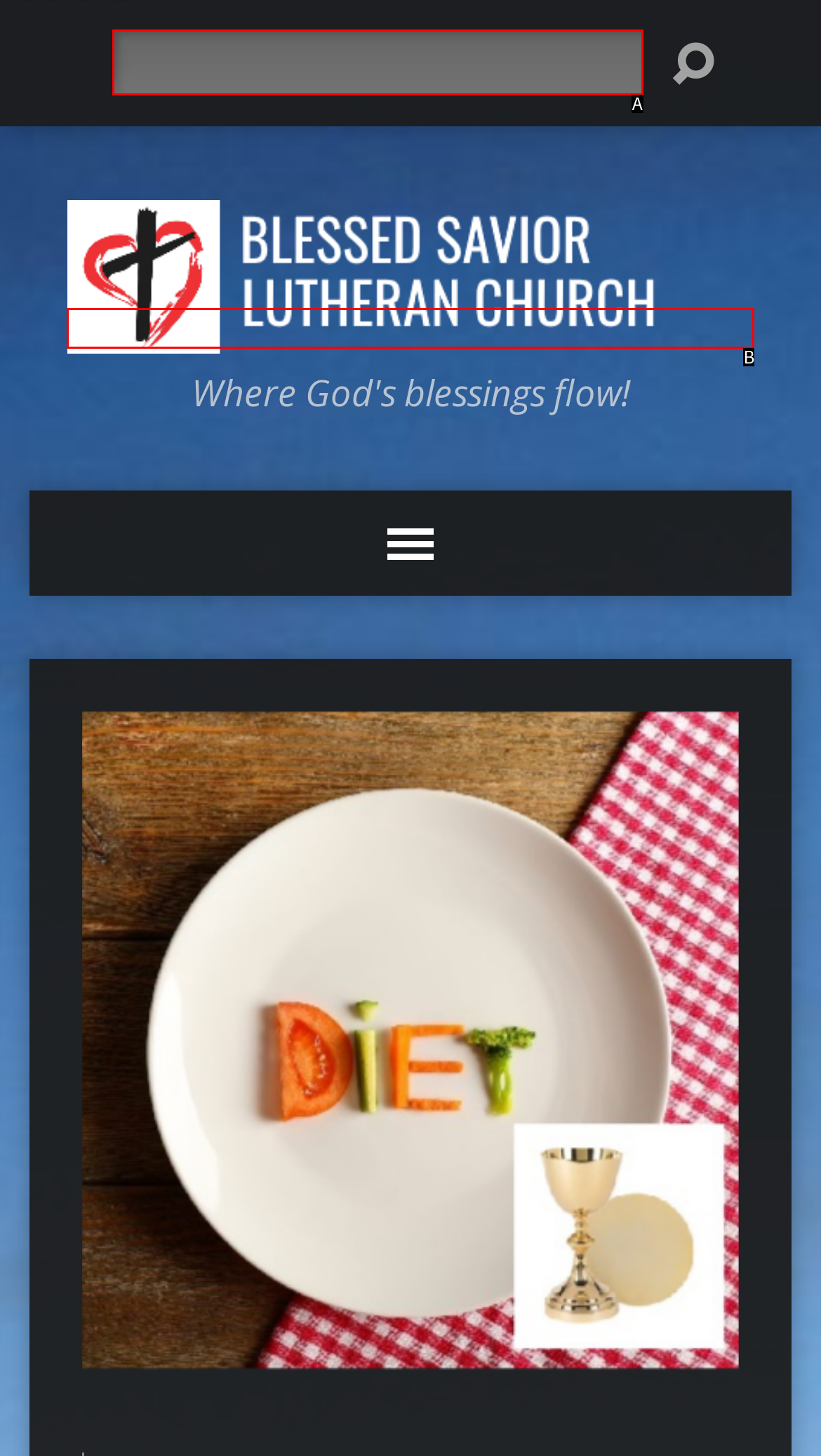Find the HTML element that matches the description provided: Lumiform
Answer using the corresponding option letter.

None